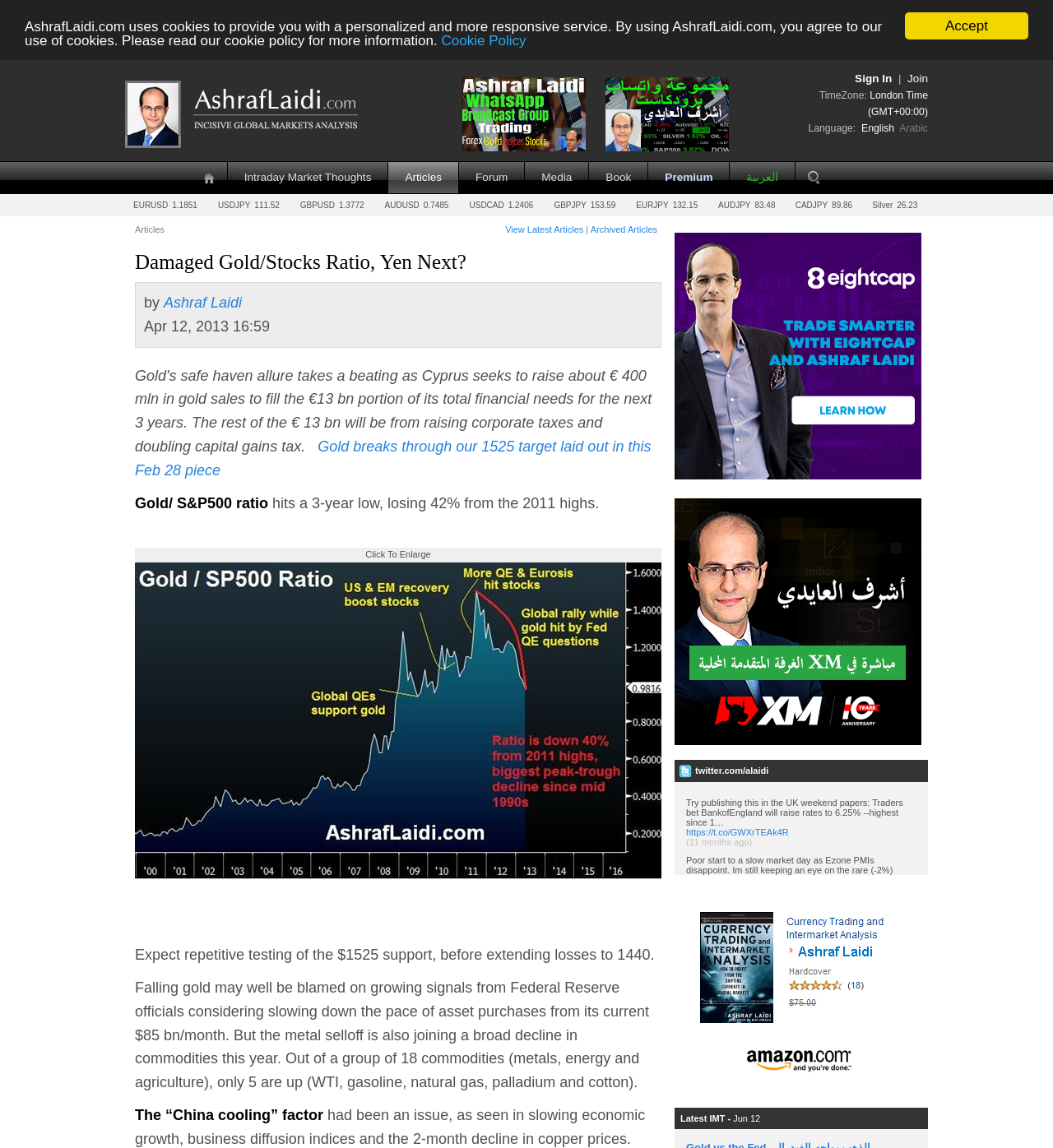Bounding box coordinates are to be given in the format (top-left x, top-left y, bottom-right x, bottom-right y). All values must be floating point numbers between 0 and 1. Provide the bounding box coordinate for the UI element described as: Cookie Policy

[0.419, 0.028, 0.5, 0.042]